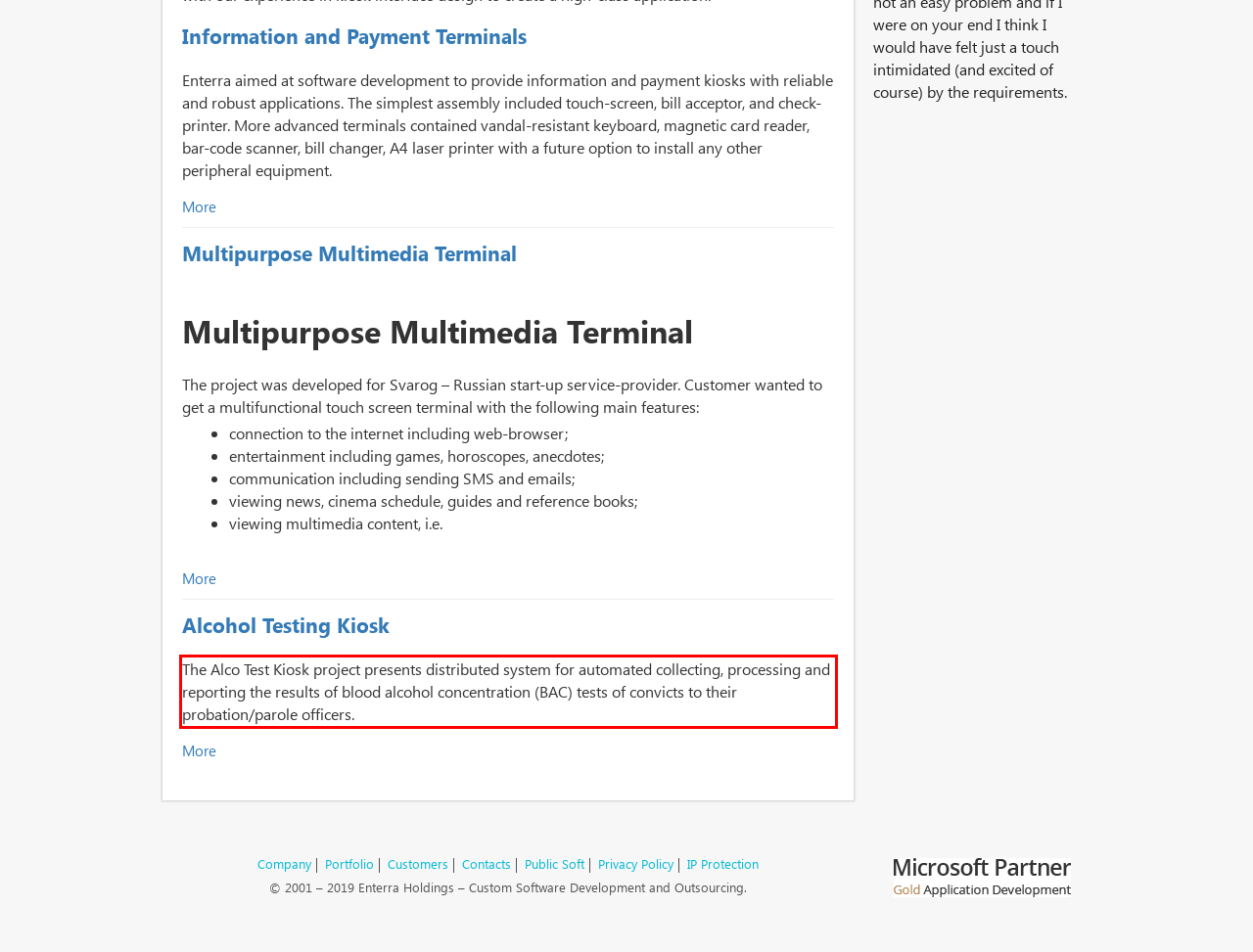You are provided with a screenshot of a webpage that includes a red bounding box. Extract and generate the text content found within the red bounding box.

The Alco Test Kiosk project presents distributed system for automated collecting, processing and reporting the results of blood alcohol concentration (BAC) tests of convicts to their probation/parole officers.